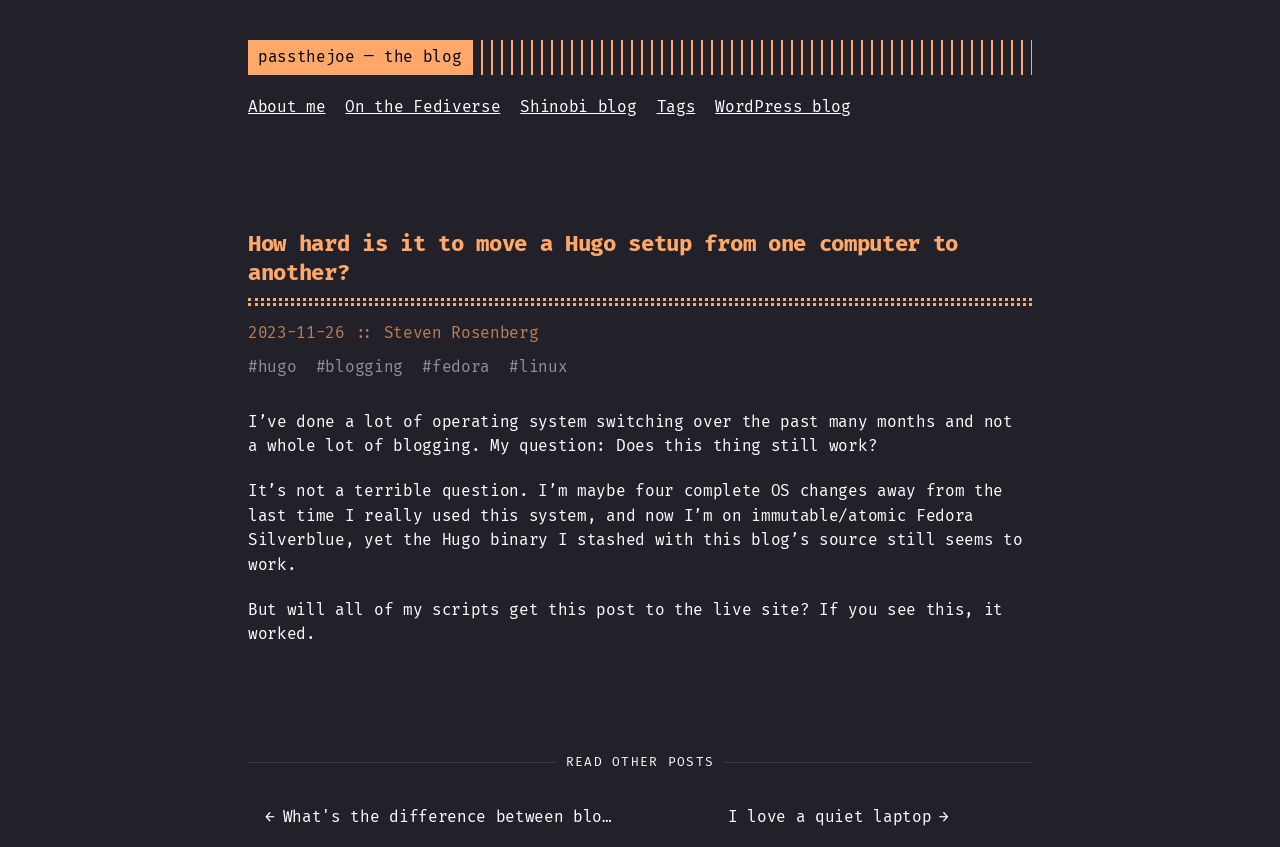Identify the bounding box coordinates of the section that should be clicked to achieve the task described: "read the post about Hugo setup".

[0.194, 0.272, 0.749, 0.338]